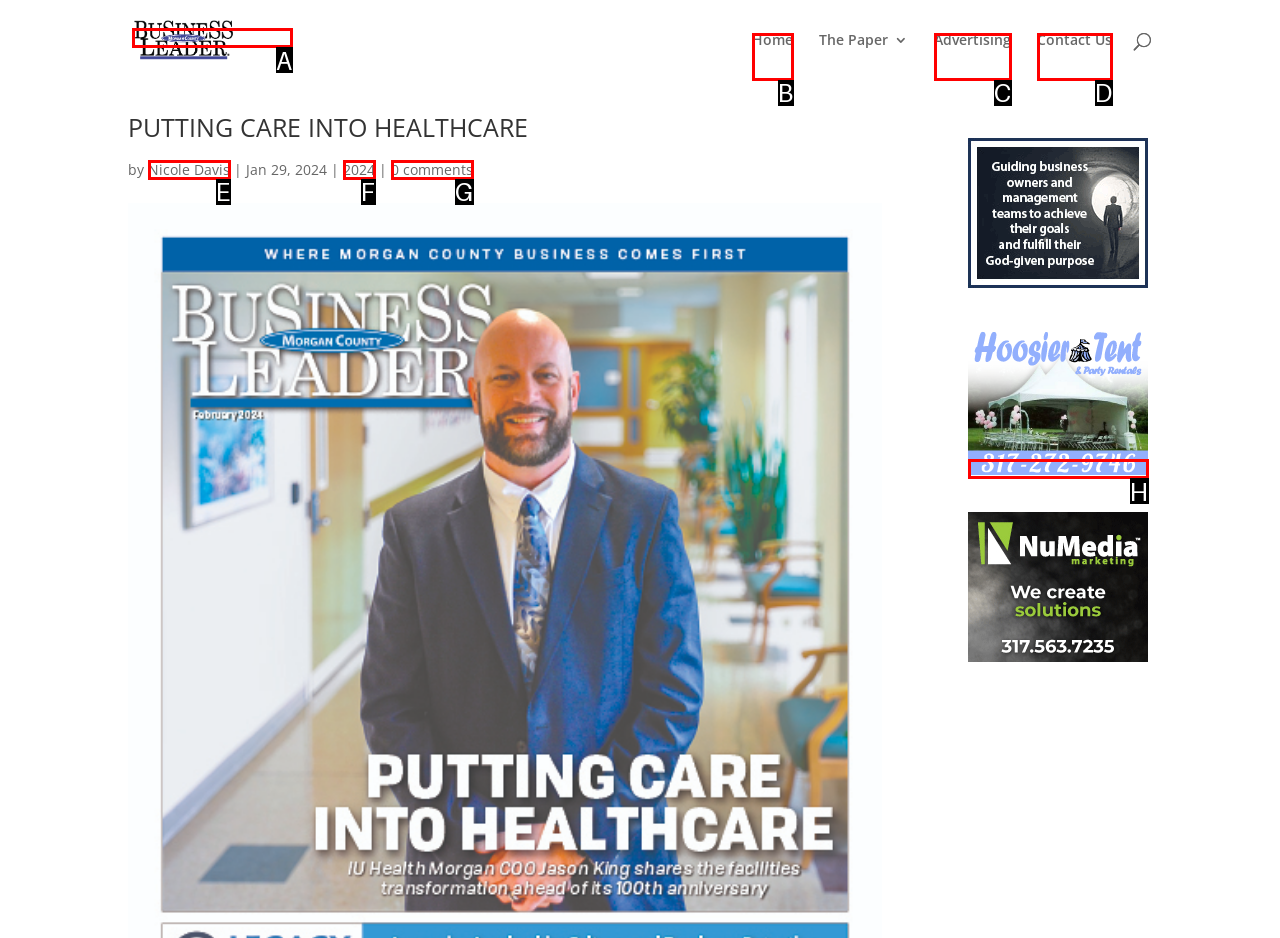Given the description: 2024, pick the option that matches best and answer with the corresponding letter directly.

F